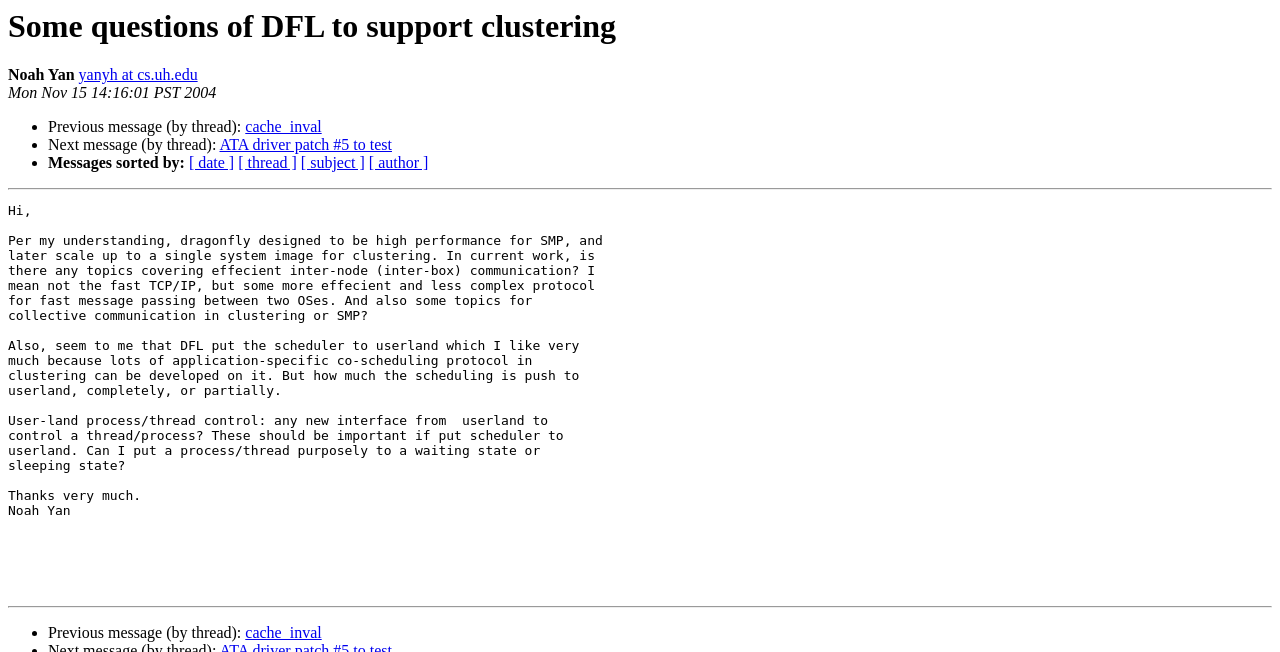Please identify the bounding box coordinates of the area that needs to be clicked to fulfill the following instruction: "Sort messages by date."

[0.148, 0.237, 0.183, 0.263]